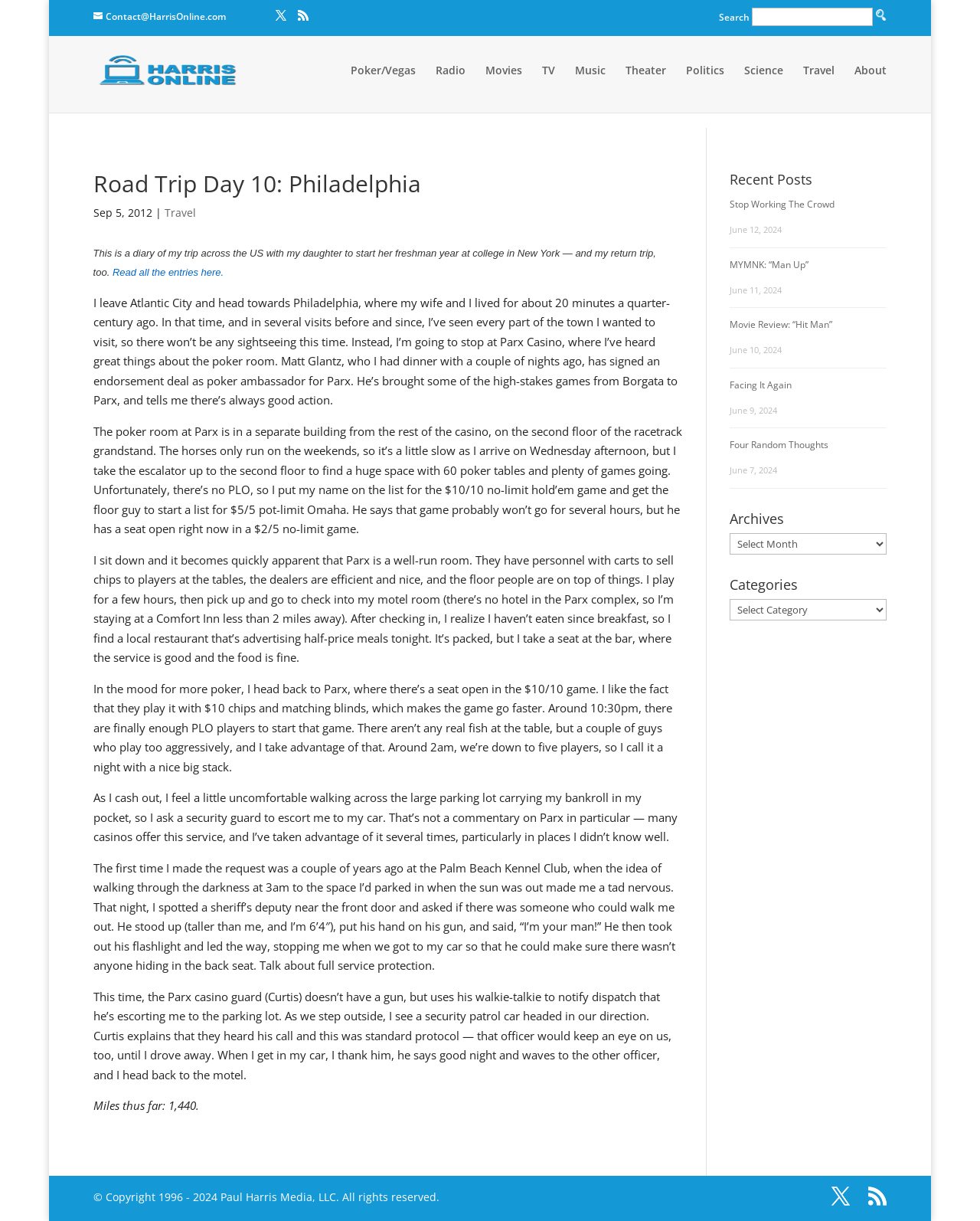Reply to the question with a single word or phrase:
What is the location of the poker room at Parx Casino?

Second floor of the racetrack grandstand